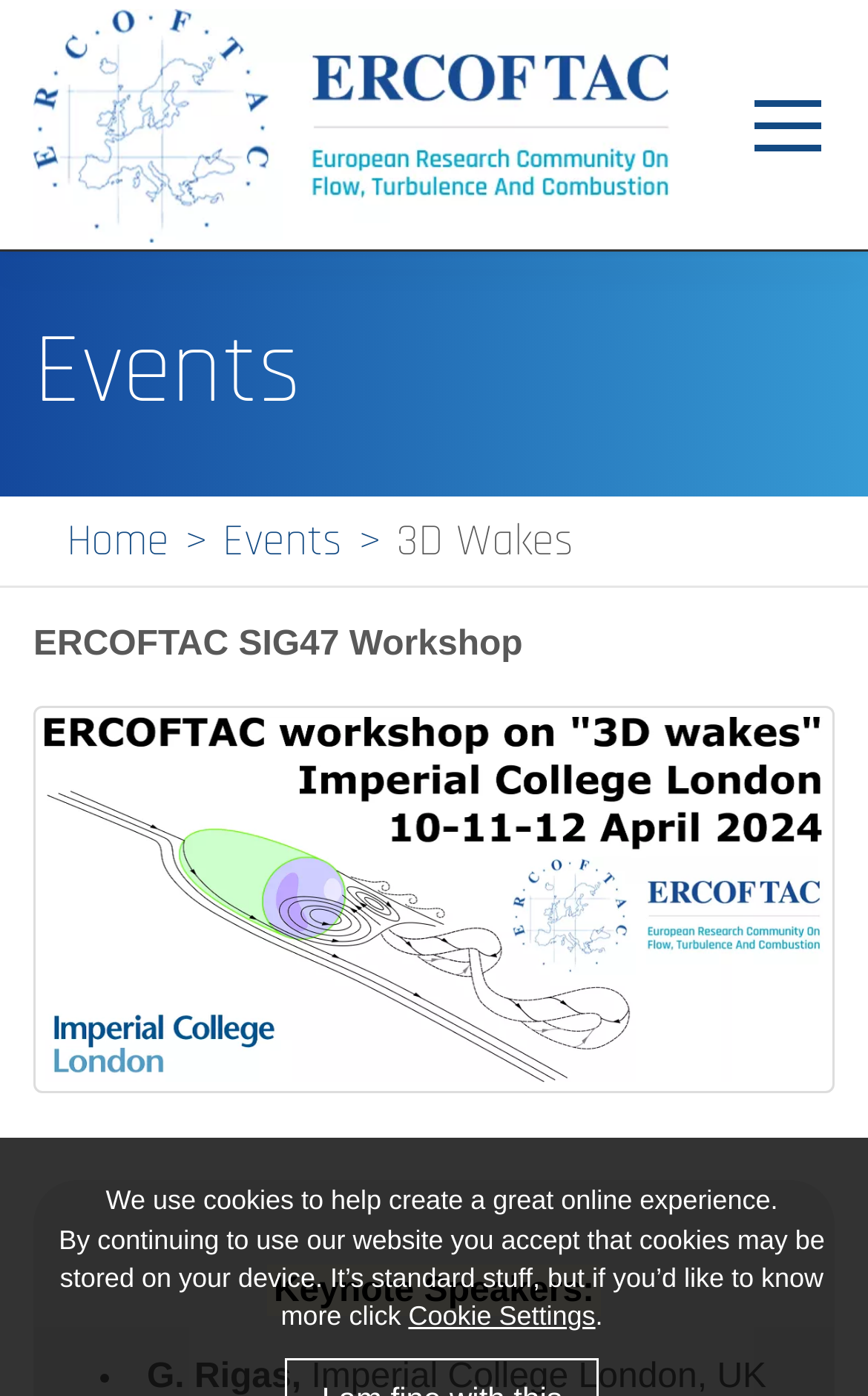Find the bounding box coordinates of the element you need to click on to perform this action: 'Follow us on Facebook'. The coordinates should be represented by four float values between 0 and 1, in the format [left, top, right, bottom].

[0.709, 0.89, 0.974, 0.949]